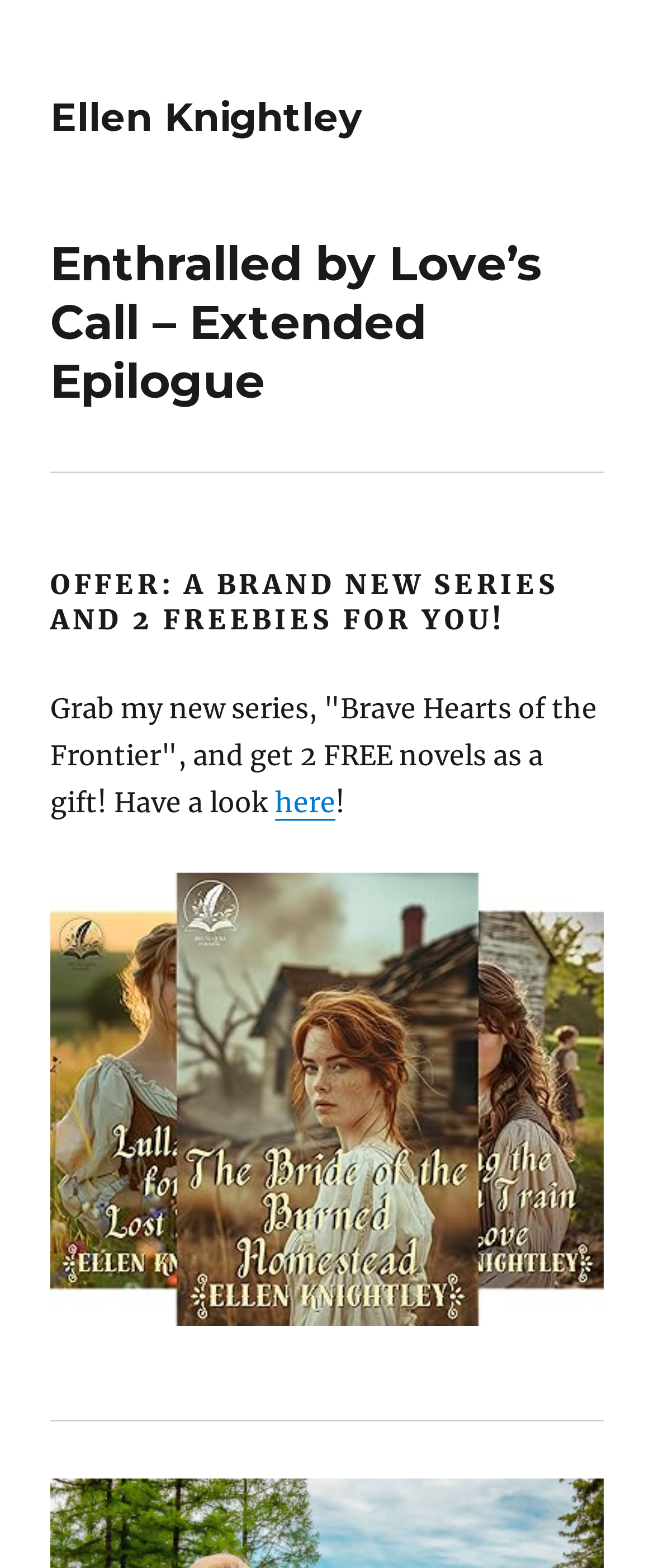Using the format (top-left x, top-left y, bottom-right x, bottom-right y), and given the element description, identify the bounding box coordinates within the screenshot: here

[0.42, 0.501, 0.513, 0.522]